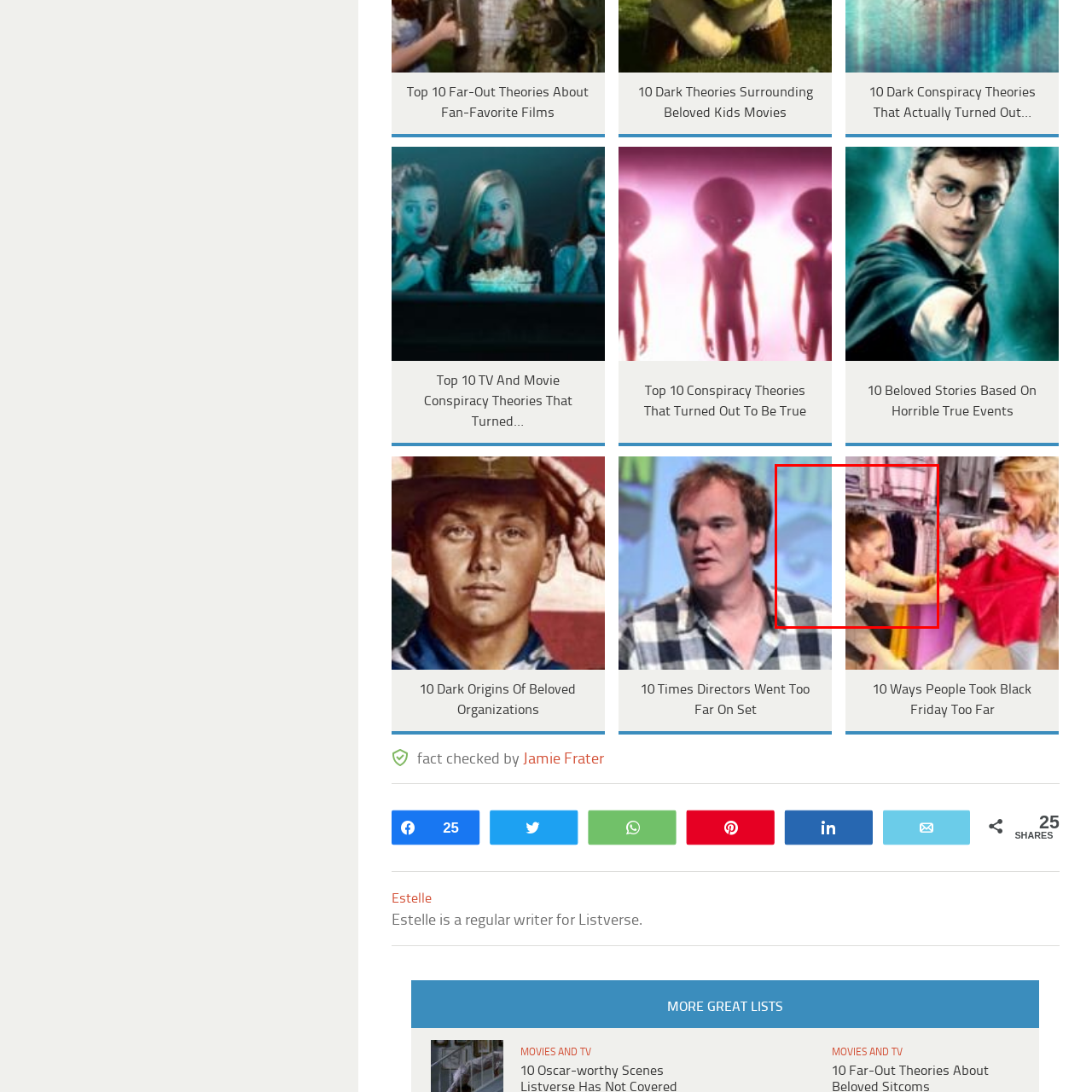Describe in detail what is happening in the image highlighted by the red border.

The image features two distinct scenes. On the left, there is a person with a casual outfit, seemingly engaged in conversation or expressing an idea, possibly related to a humorous or intriguing topic based on the context. On the right, a woman in a shopping environment is visibly excited as she interacts with a colorful array of clothing items, suggesting a lighthearted moment of shopping or discovering new styles. This juxtaposition highlights the blend of humor and everyday experiences, reflecting the underlying themes of entertainment and personal narratives seen in various fan theories discussed online.